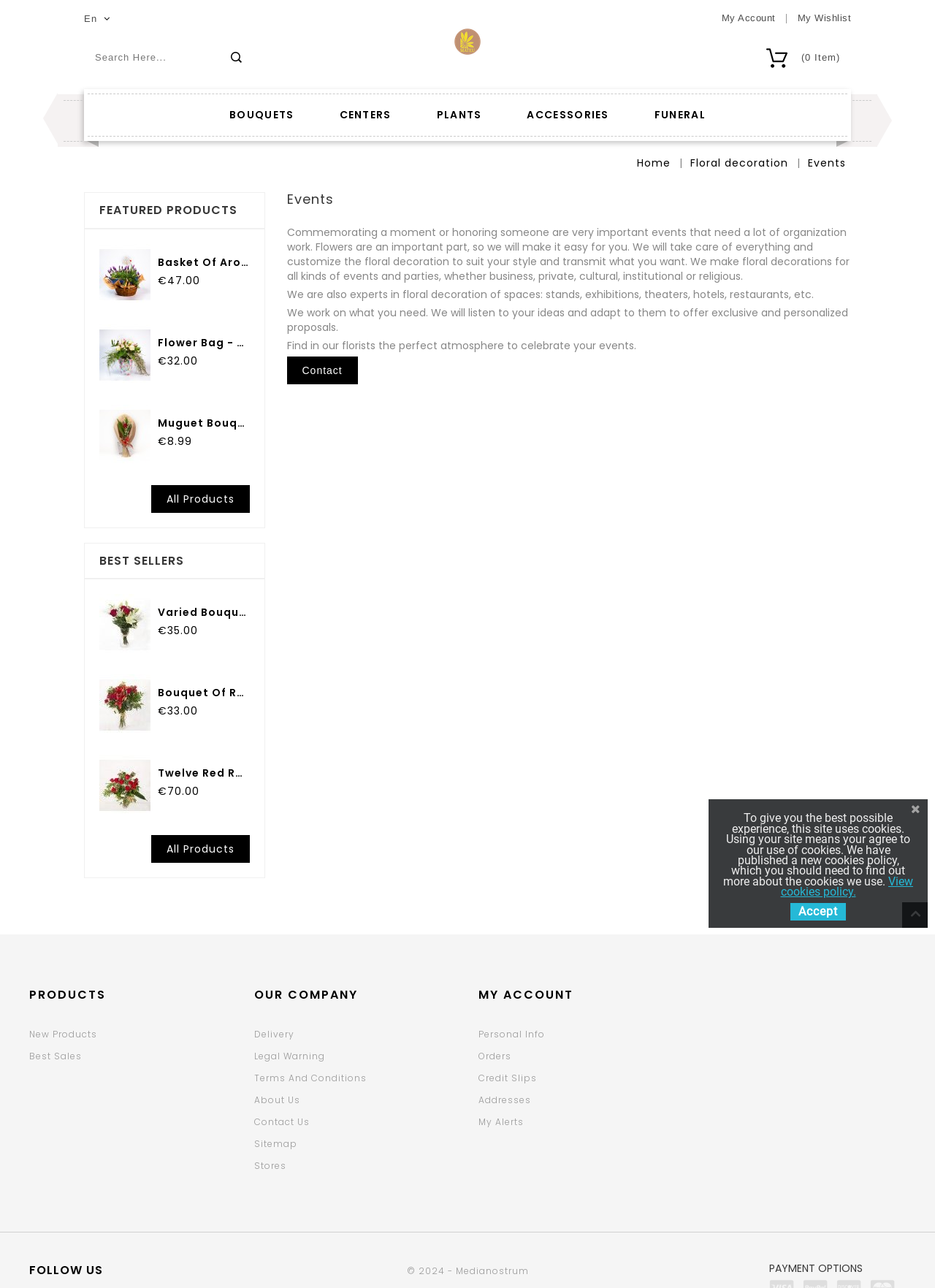What is the headline of the webpage?

Basket Of Aromatic Plants...